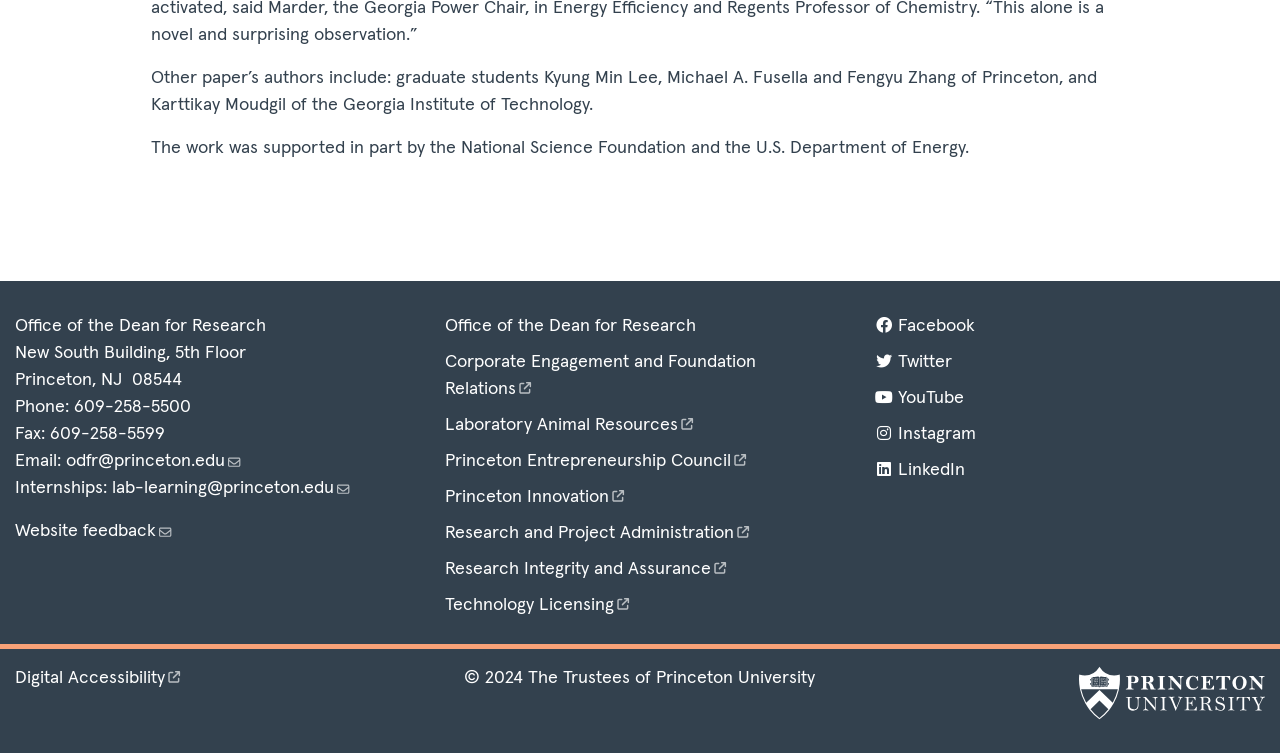Please identify the bounding box coordinates of the area I need to click to accomplish the following instruction: "Check Facebook page".

[0.683, 0.421, 0.761, 0.445]